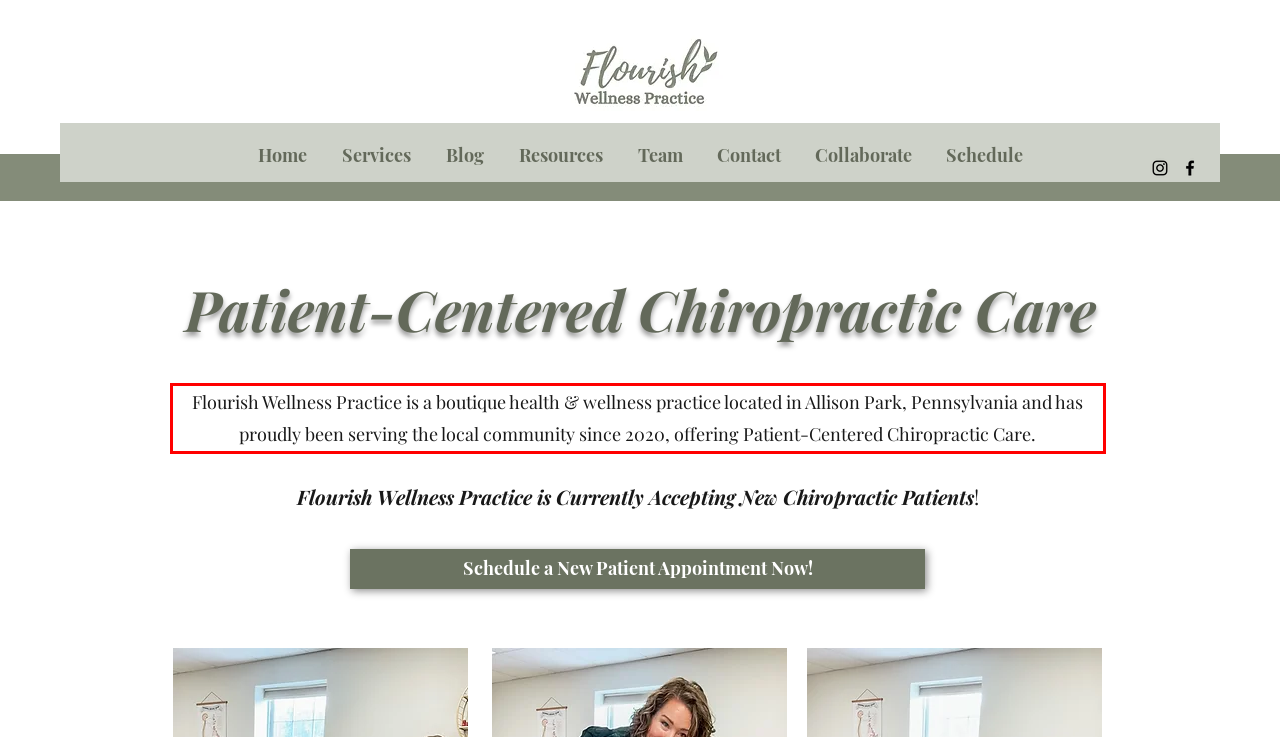Inspect the webpage screenshot that has a red bounding box and use OCR technology to read and display the text inside the red bounding box.

Flourish Wellness Practice is a boutique health & wellness practice located in Allison Park, Pennsylvania and has proudly been serving the local community since 2020, offering Patient-Centered Chiropractic Care.